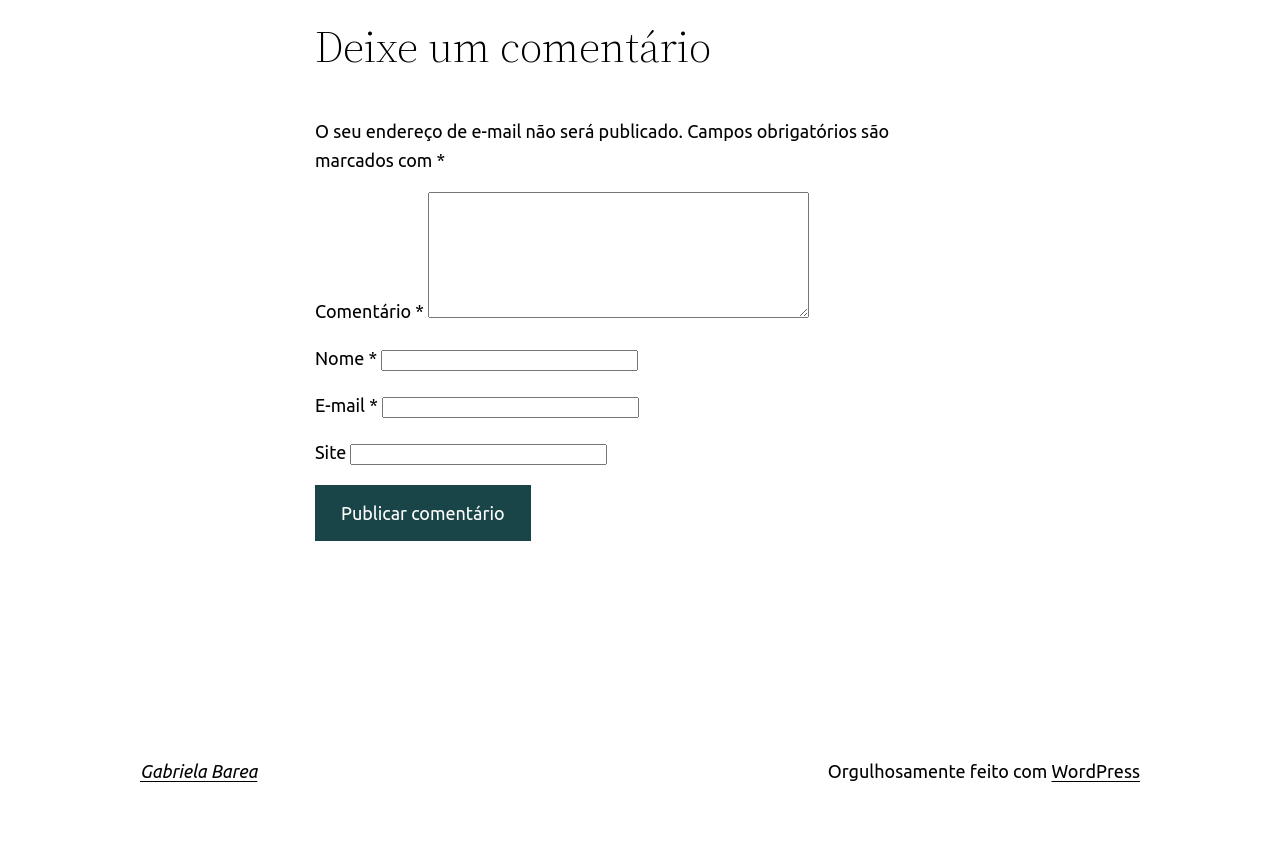What is the name of the platform used to create this website?
Using the image as a reference, give an elaborate response to the question.

The webpage has a link at the bottom labeled 'WordPress', which suggests that this is the platform used to create this website.